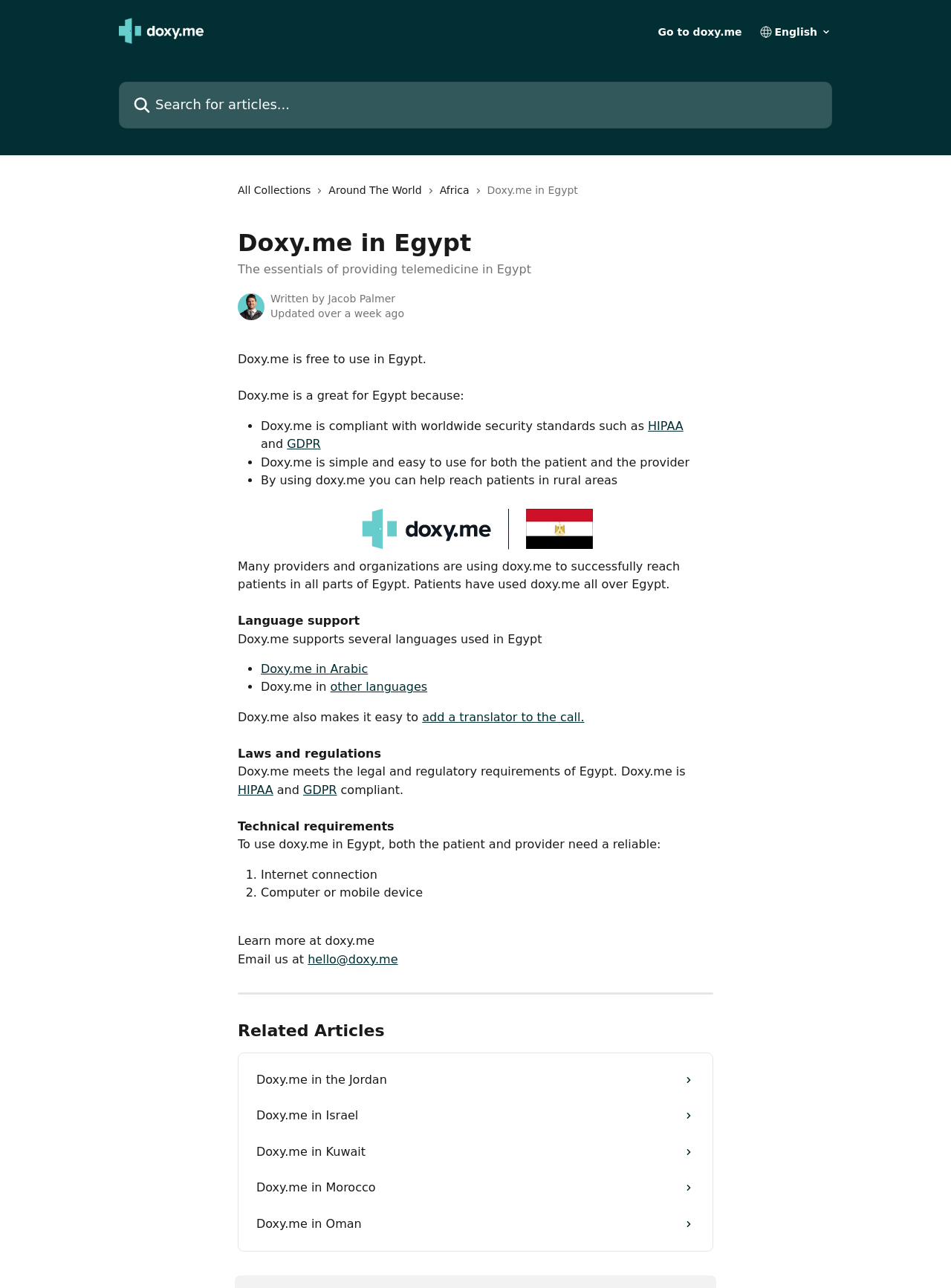What languages are supported by Doxy.me in Egypt?
Please give a detailed and elaborate answer to the question.

According to the webpage, Doxy.me supports several languages used in Egypt, including Arabic, as mentioned in the section 'Language support'.